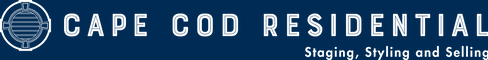What is the shape of the emblem in the logo?
Provide an in-depth and detailed explanation in response to the question.

The logo showcases the company name in prominent white letters against a deep blue background, accompanied by a circular emblem that enhances its visual appeal, indicating that the shape of the emblem is circular.